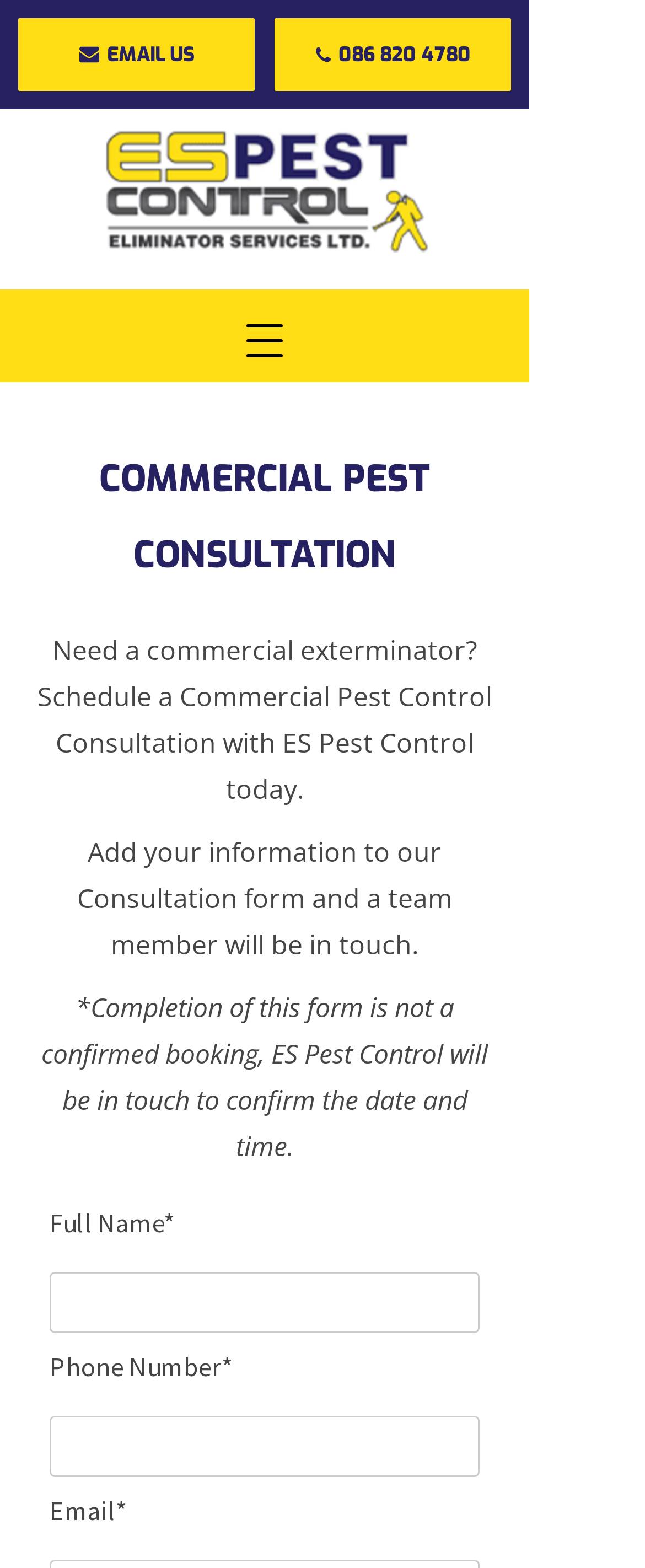What is the purpose of the form on the webpage?
Based on the image, give a concise answer in the form of a single word or short phrase.

To schedule a Commercial Pest Control Consultation